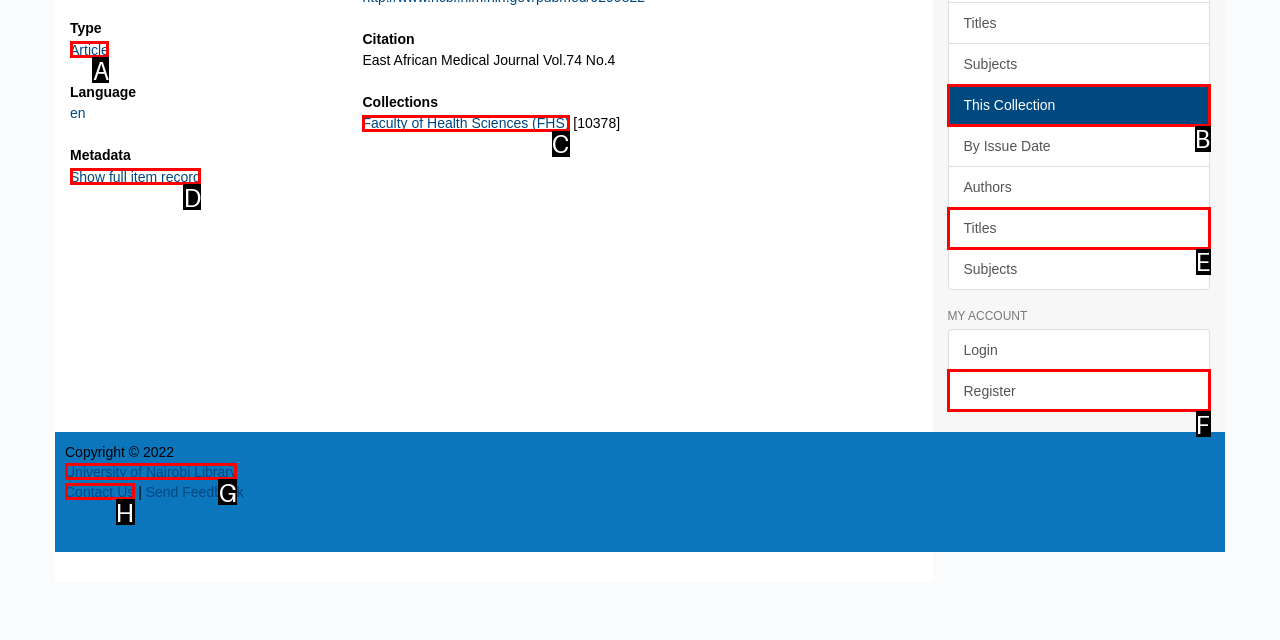Given the description: Faculty of Health Sciences (FHS), determine the corresponding lettered UI element.
Answer with the letter of the selected option.

C